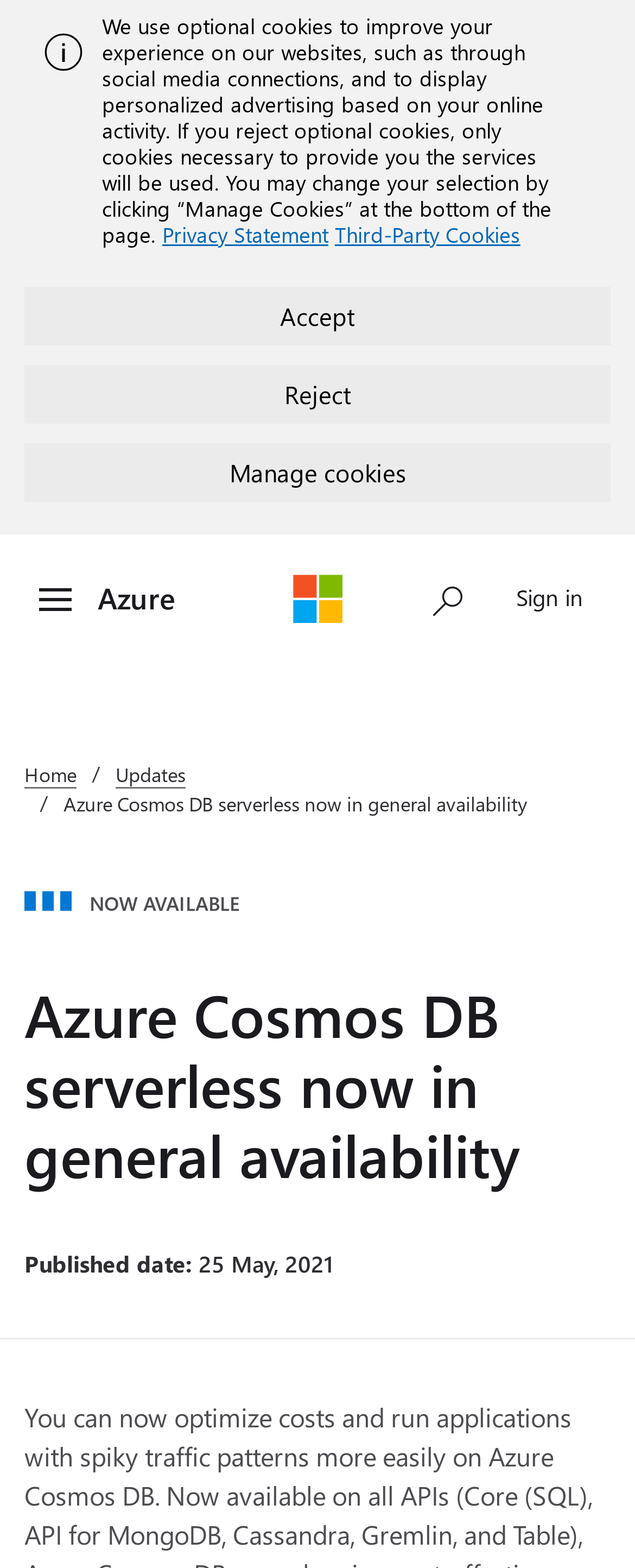What is the name of the company mentioned?
Look at the screenshot and provide an in-depth answer.

I found the company name by looking at the link 'Microsoft' which is located in the top section of the webpage.